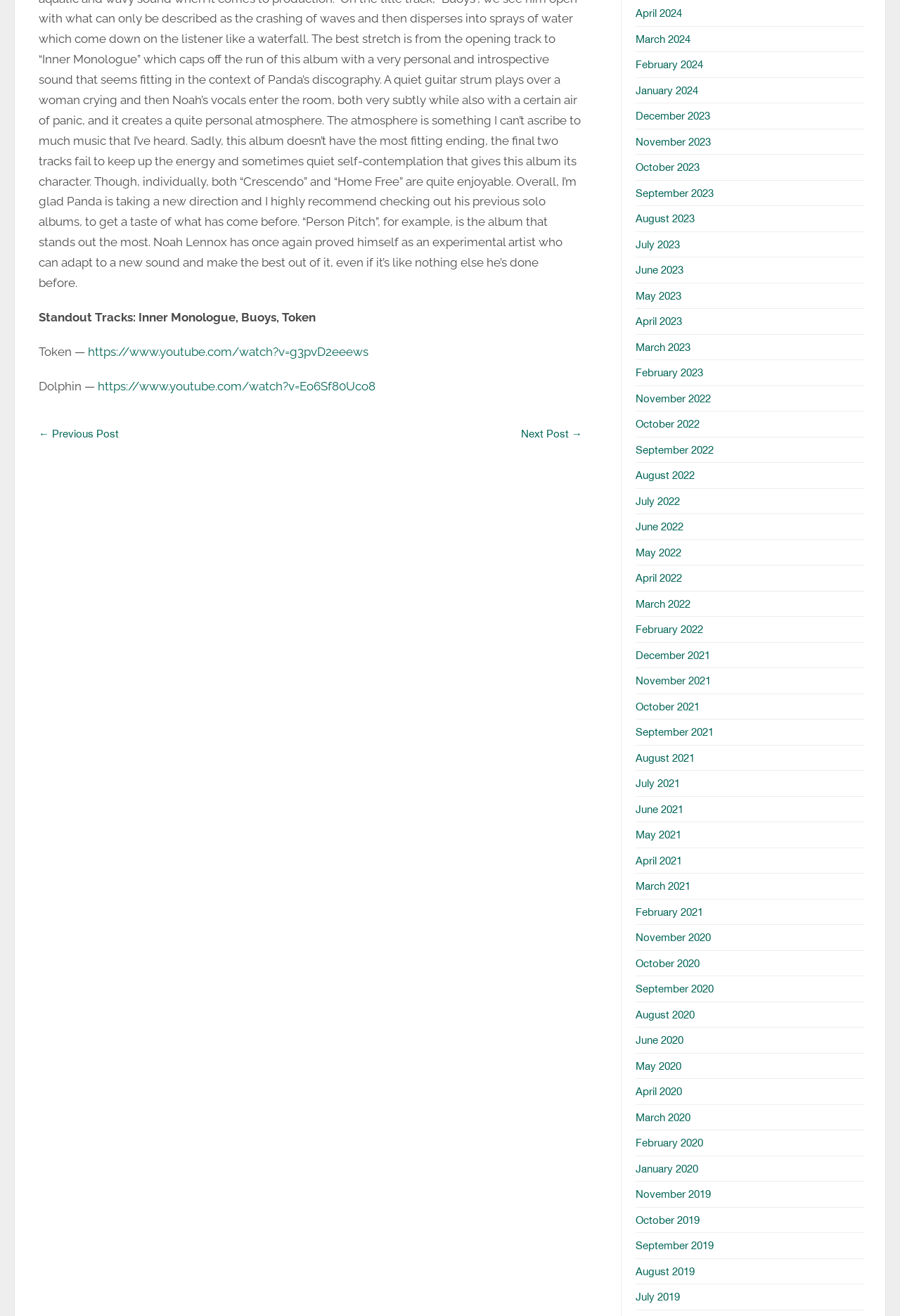Given the element description April 2023, predict the bounding box coordinates for the UI element in the webpage screenshot. The format should be (top-left x, top-left y, bottom-right x, bottom-right y), and the values should be between 0 and 1.

[0.706, 0.235, 0.96, 0.254]